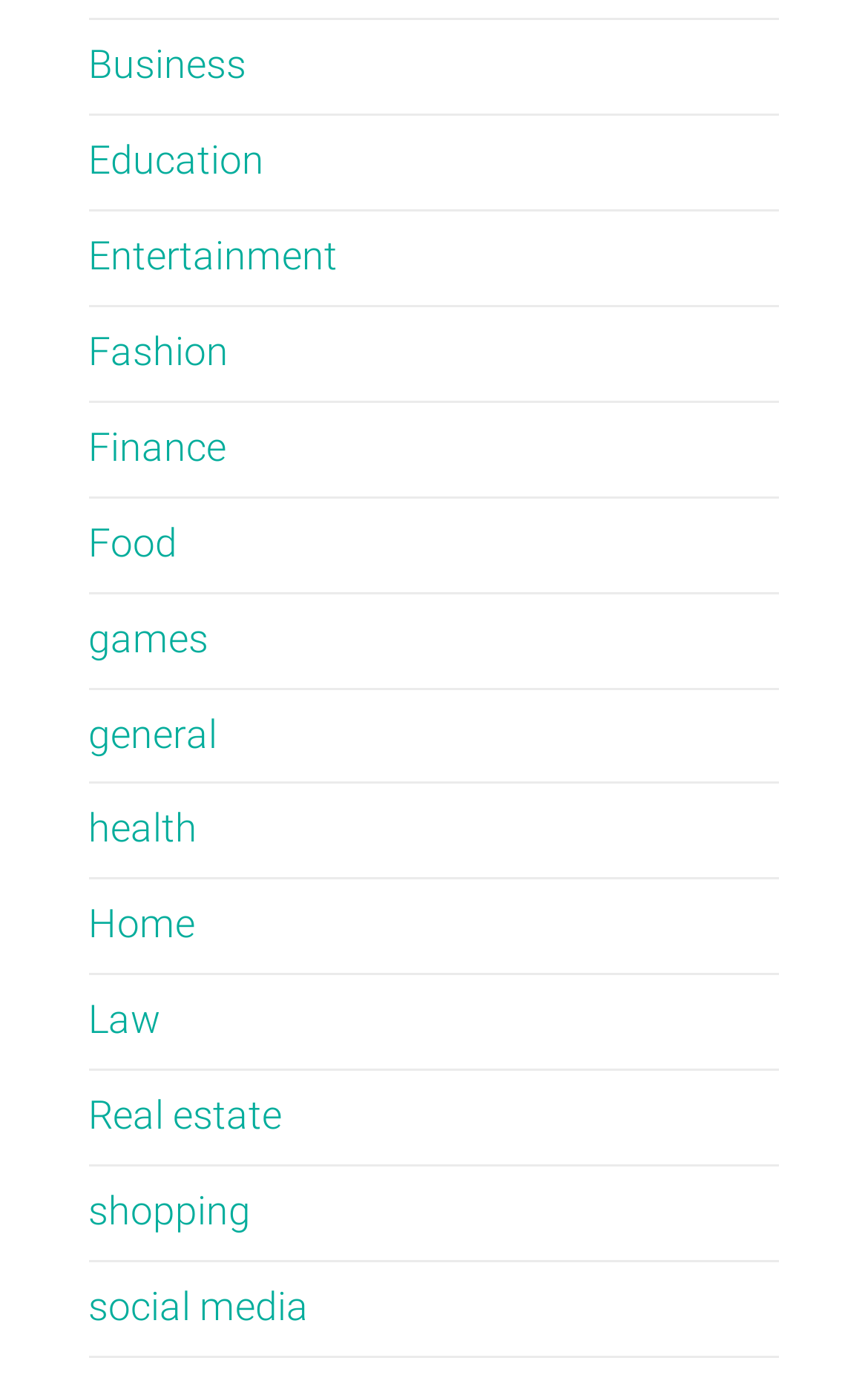Please mark the bounding box coordinates of the area that should be clicked to carry out the instruction: "Explore Entertainment".

[0.102, 0.17, 0.389, 0.202]